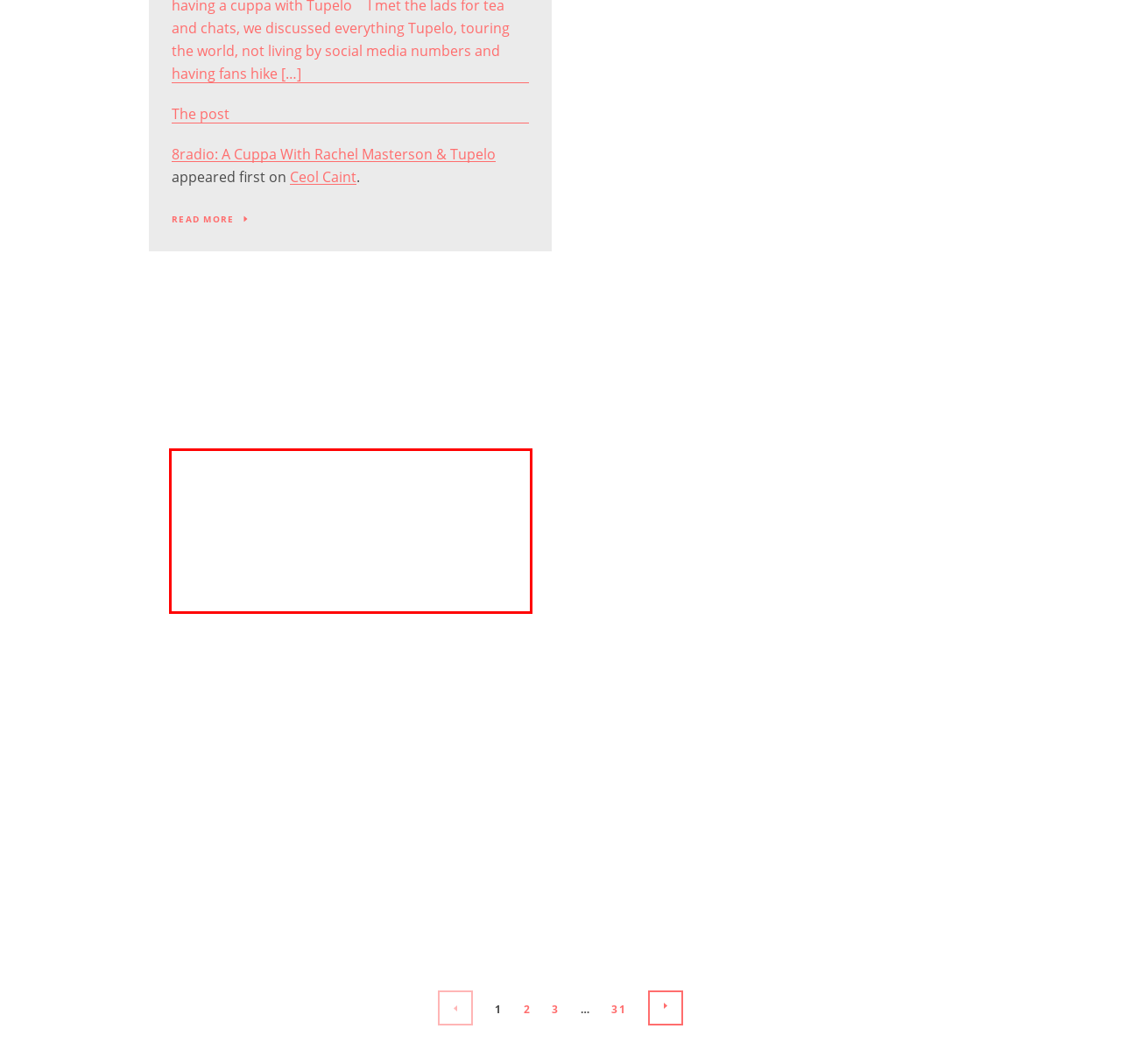With the given screenshot of a webpage, locate the red rectangle bounding box and extract the text content using OCR.

RIP Dolores. A talent always remembered. We look back at some of the Best songs by The Cranberries We remember Dolores O’Riordan by reliving some of the best songs by The Cranberries. On January 15th, 2018 the music world and fans of Irish music globally went into mourning at the passing of Dolores O’Riordan. The […]